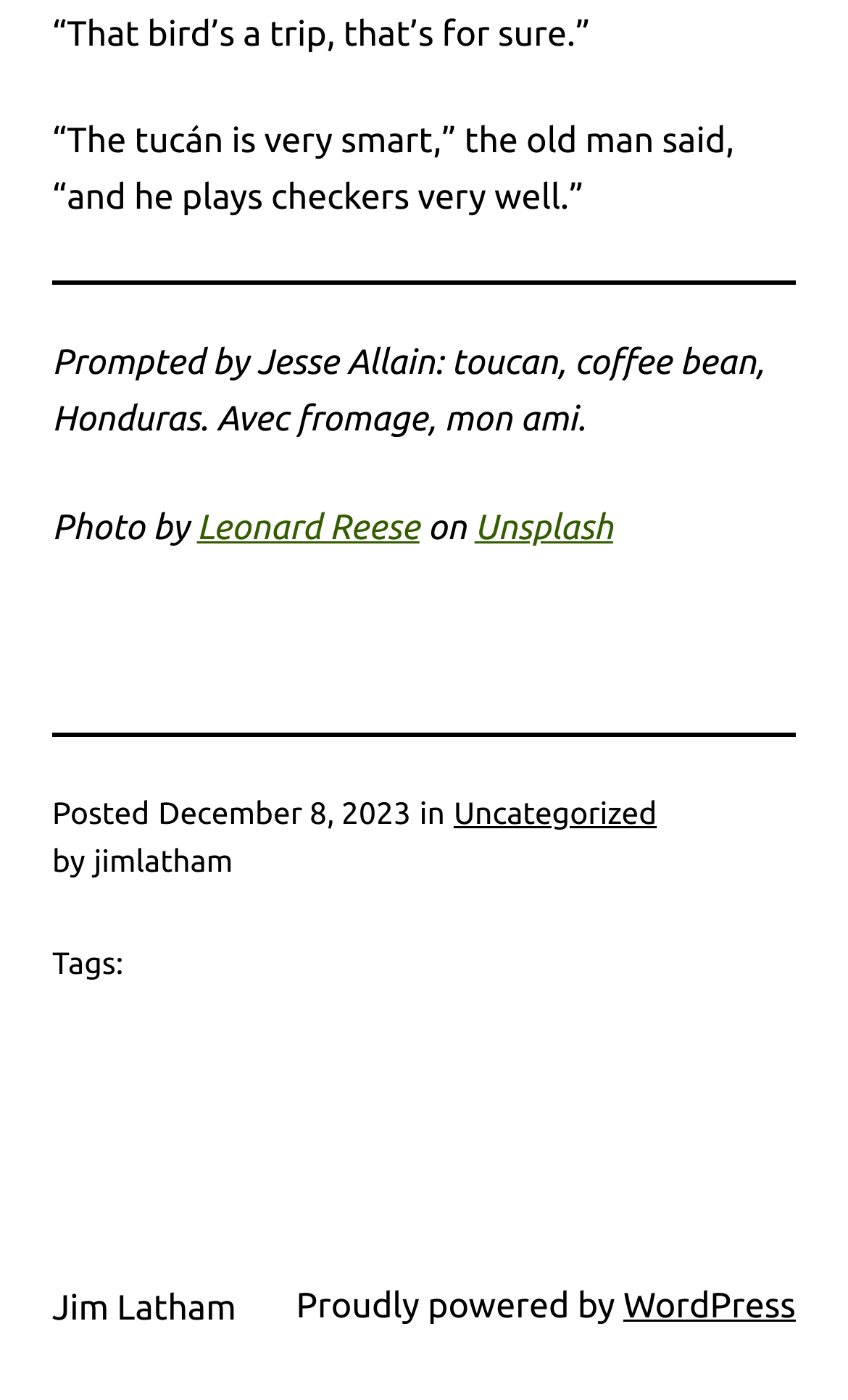What is the name of the author?
Please give a detailed and elaborate answer to the question based on the image.

The text 'by jimlatham' is present on the webpage, indicating that the author's name is jimlatham.